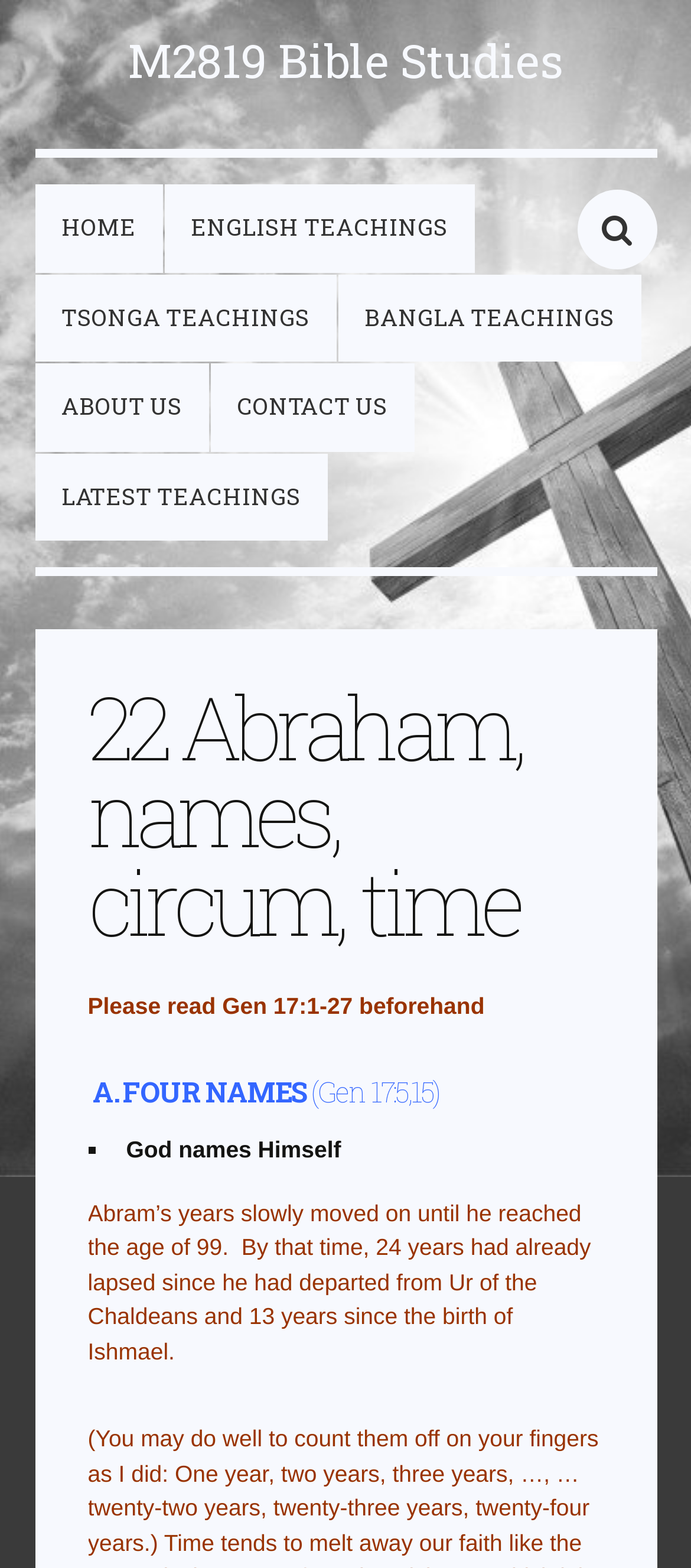Please provide a comprehensive answer to the question based on the screenshot: What is the age of Abram when God names Himself?

I found the relevant text in the webpage, which states 'Abram’s years slowly moved on until he reached the age of 99.' This indicates that Abram was 99 years old when God named Himself.